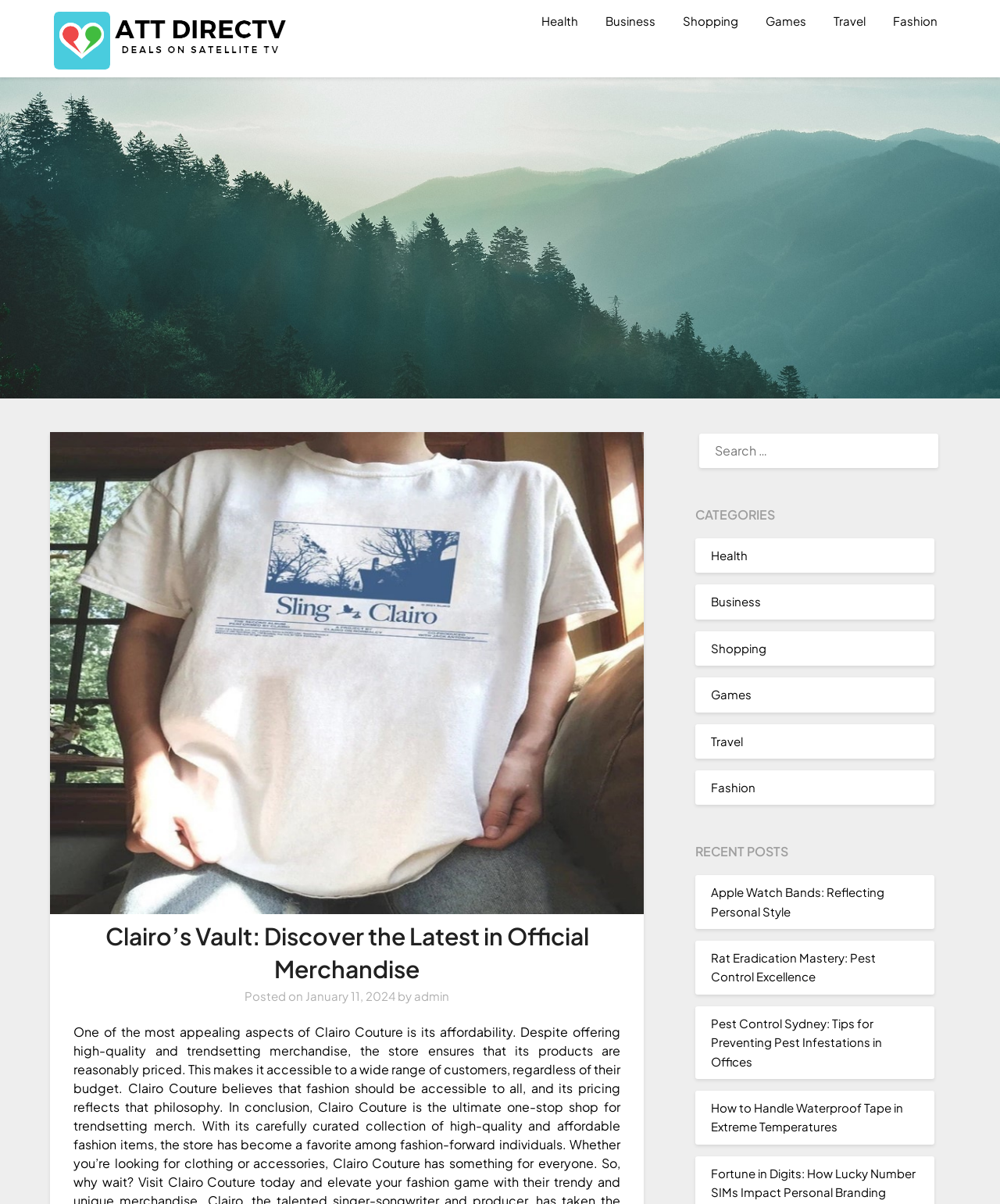Please look at the image and answer the question with a detailed explanation: How many categories are there?

I counted the number of links under the 'CATEGORIES' heading, which are 'Health', 'Business', 'Shopping', 'Games', 'Travel', and 'Fashion', so there are 6 categories.